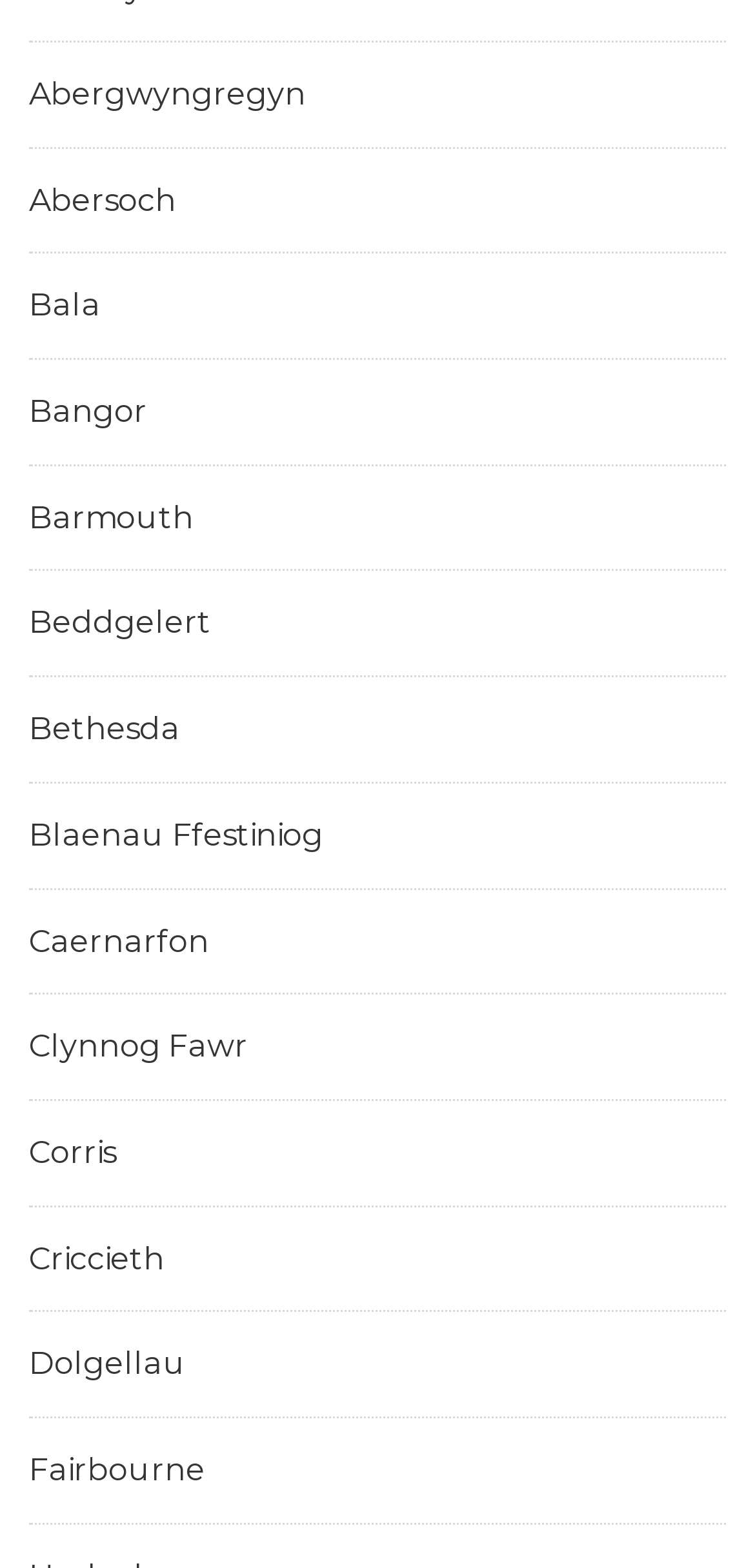What is the longest link text on the webpage?
Answer the question with a detailed explanation, including all necessary information.

I compared the length of the OCR text for each link and found that 'Blaenau Ffestiniog' has the longest text, indicating it is the longest link text on the webpage.